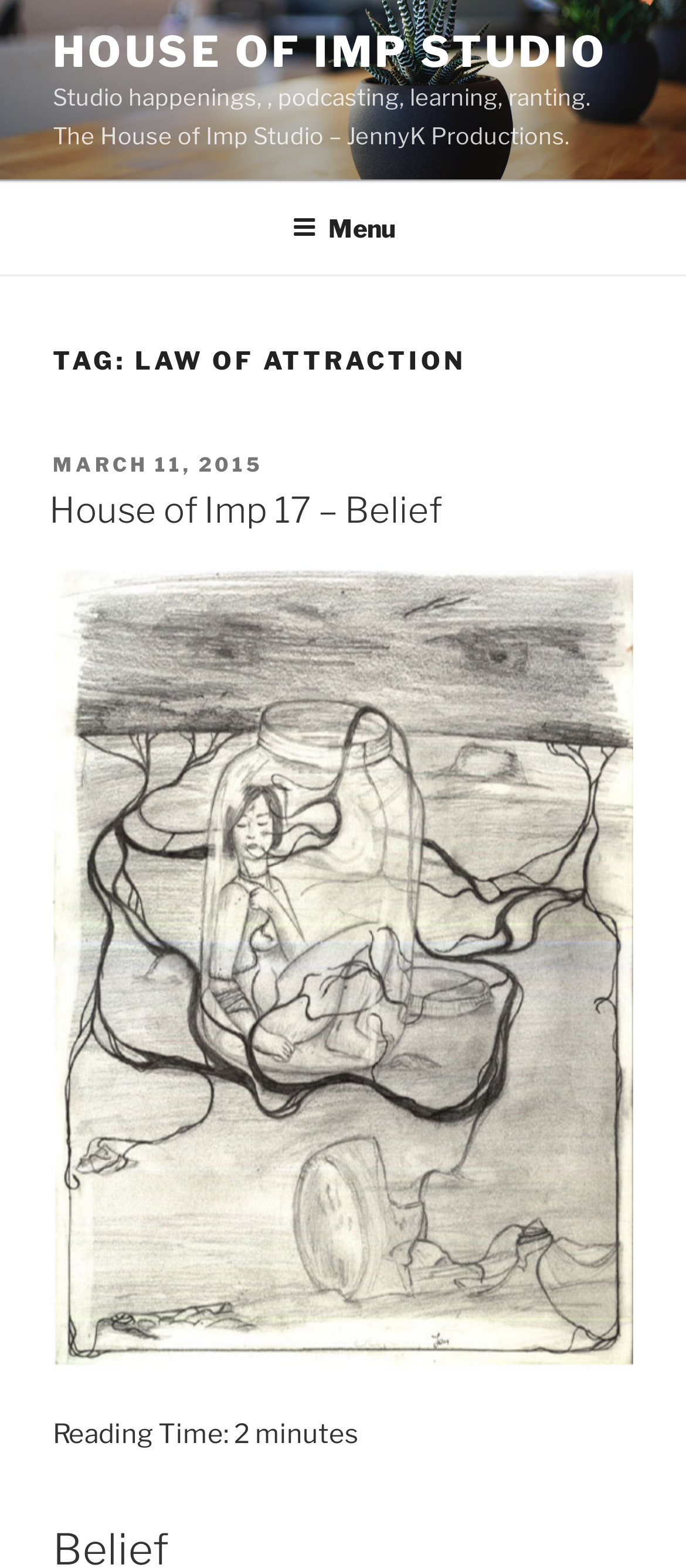Analyze the image and answer the question with as much detail as possible: 
When was the current post published?

The publication date of the current post can be found in the link 'MARCH 11, 2015' which is a subelement of the 'POSTED ON' static text.